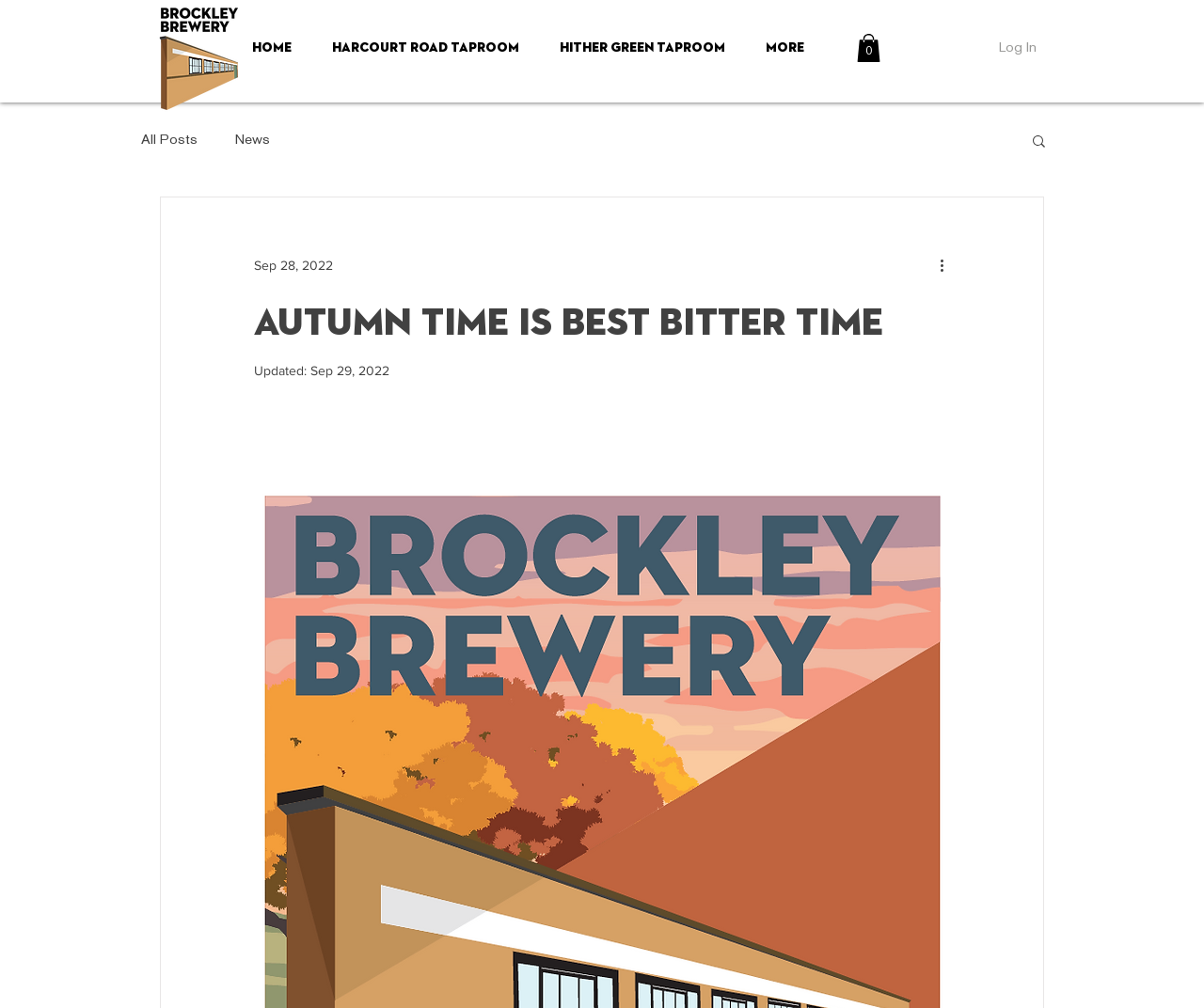Can you find the bounding box coordinates for the element to click on to achieve the instruction: "View the Cart"?

[0.712, 0.034, 0.731, 0.061]